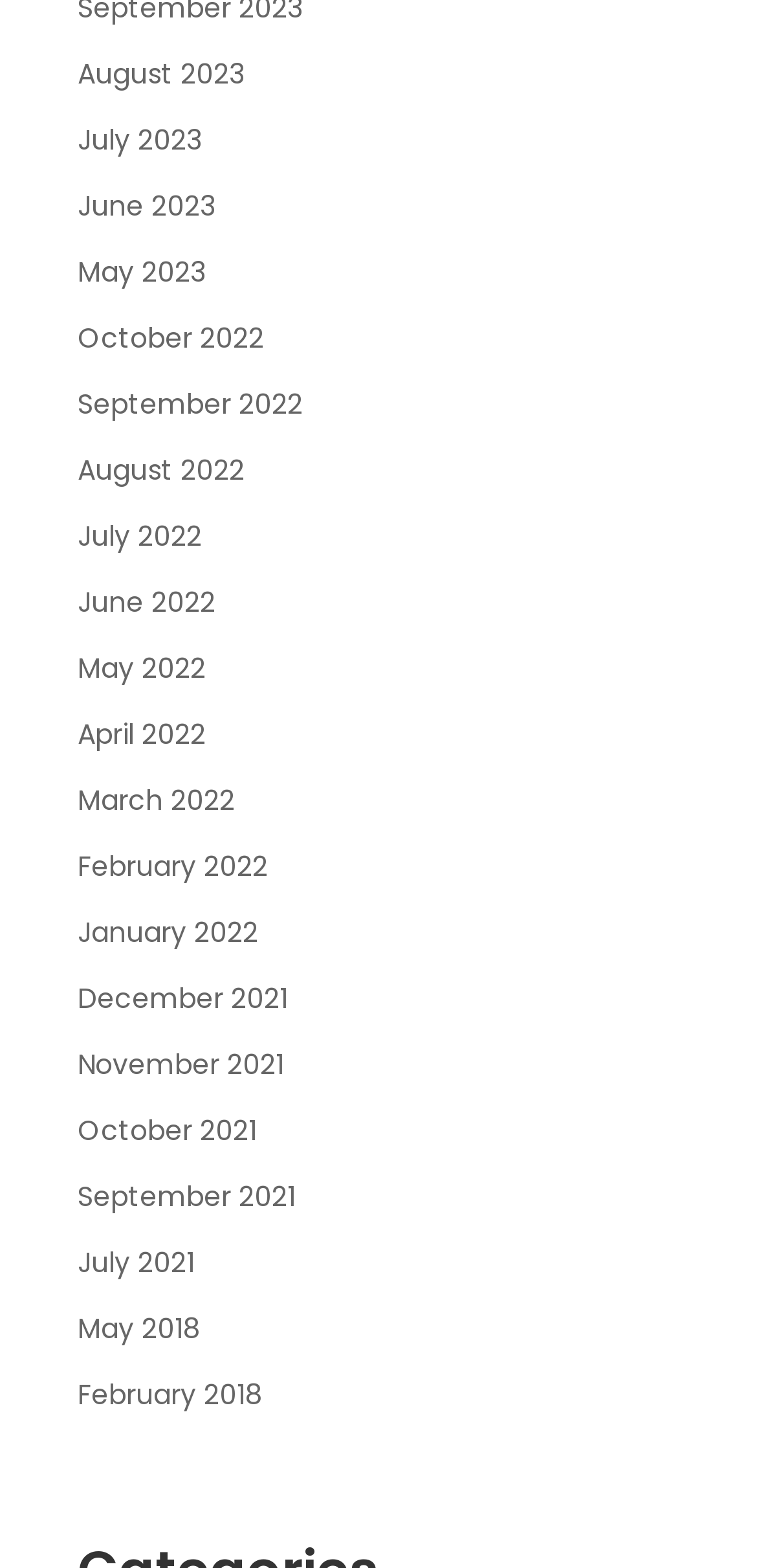Using the information in the image, give a comprehensive answer to the question: 
How many links are there for the year 2022?

I counted the number of links for the year 2022 and found 12 links, one for each month of the year.